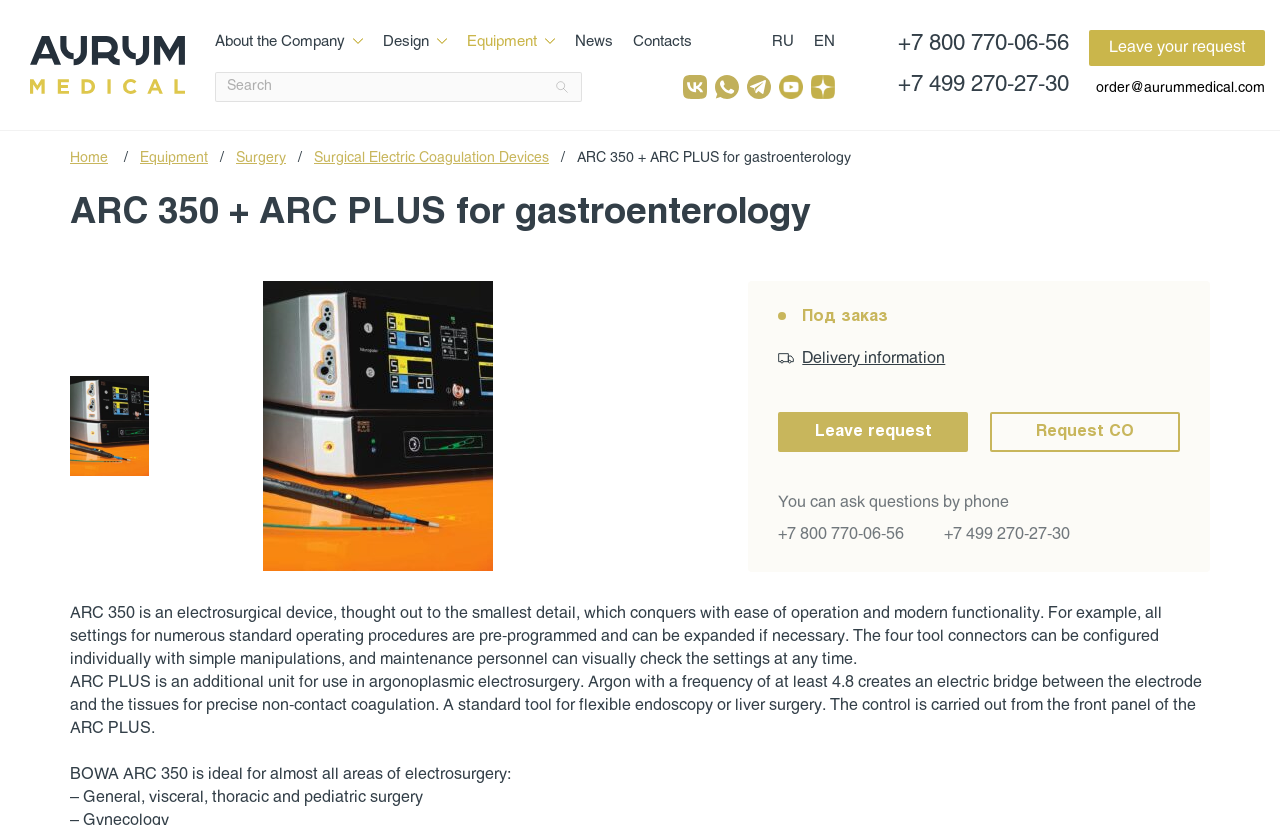Describe all significant elements and features of the webpage.

The webpage is about the product ARC 350 + ARC PLUS for gastroenterology, with a focus on its features and functionality. At the top, there is a navigation menu with links to various sections of the website, including "About the Company", "Design", "Equipment", "News", and "Contacts". Below this menu, there is a search bar with a button and a language selection option.

On the left side, there is a vertical menu with links to different categories, including "Home", "Equipment", "Surgery", and "Surgical Electric Coagulation Devices". The main content area is divided into sections, with headings and paragraphs of text describing the product's features and benefits.

There are several images on the page, including a product image and icons for social media or other links. The product image is located near the top of the page, and the icons are scattered throughout the page.

The page also includes contact information, such as phone numbers and an email address, as well as a call-to-action button to leave a request. Additionally, there is a section with delivery information and a link to request more information.

The overall layout of the page is organized, with clear headings and concise text, making it easy to navigate and find the desired information.